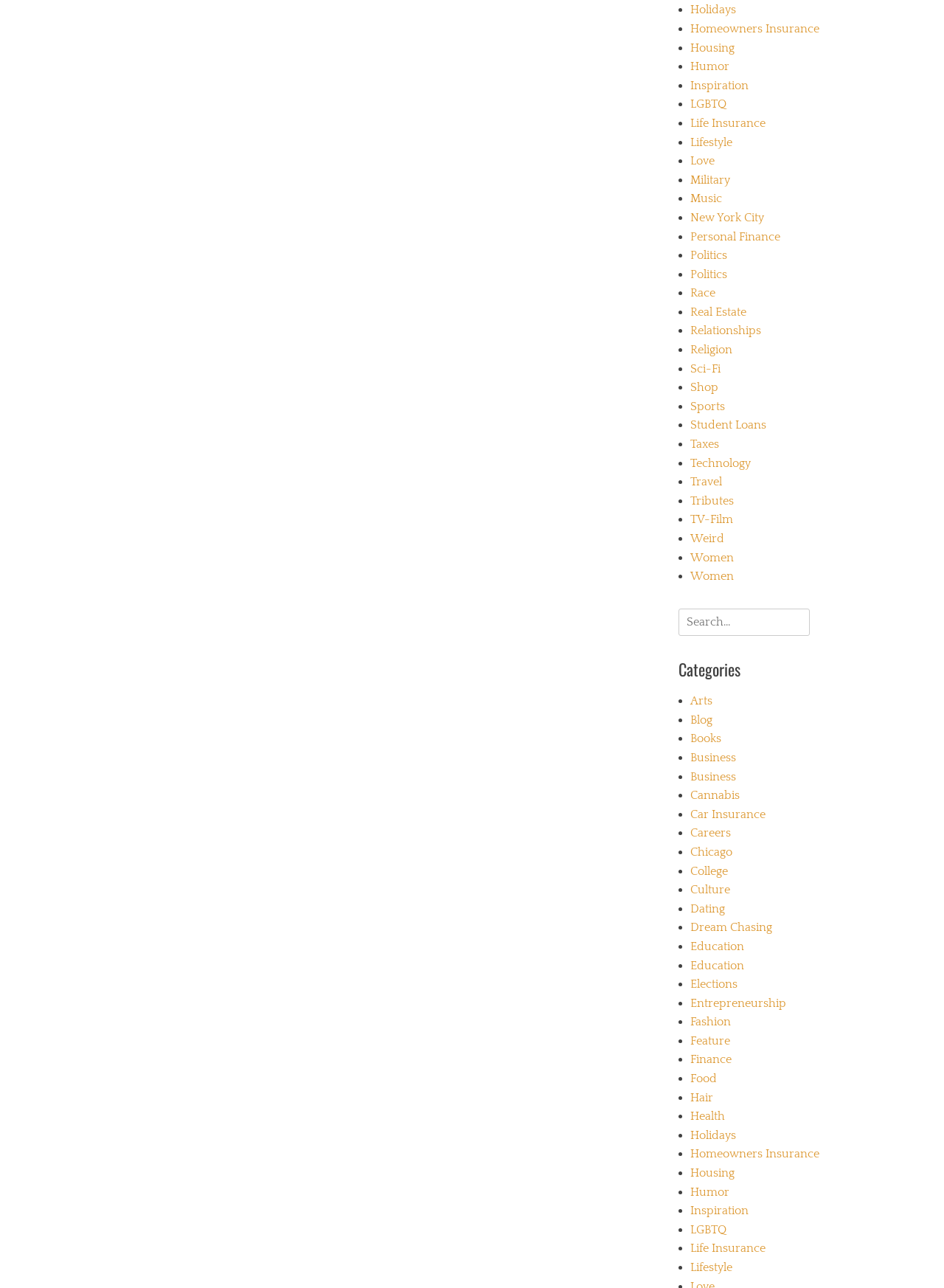What is the last category listed? Using the information from the screenshot, answer with a single word or phrase.

Women